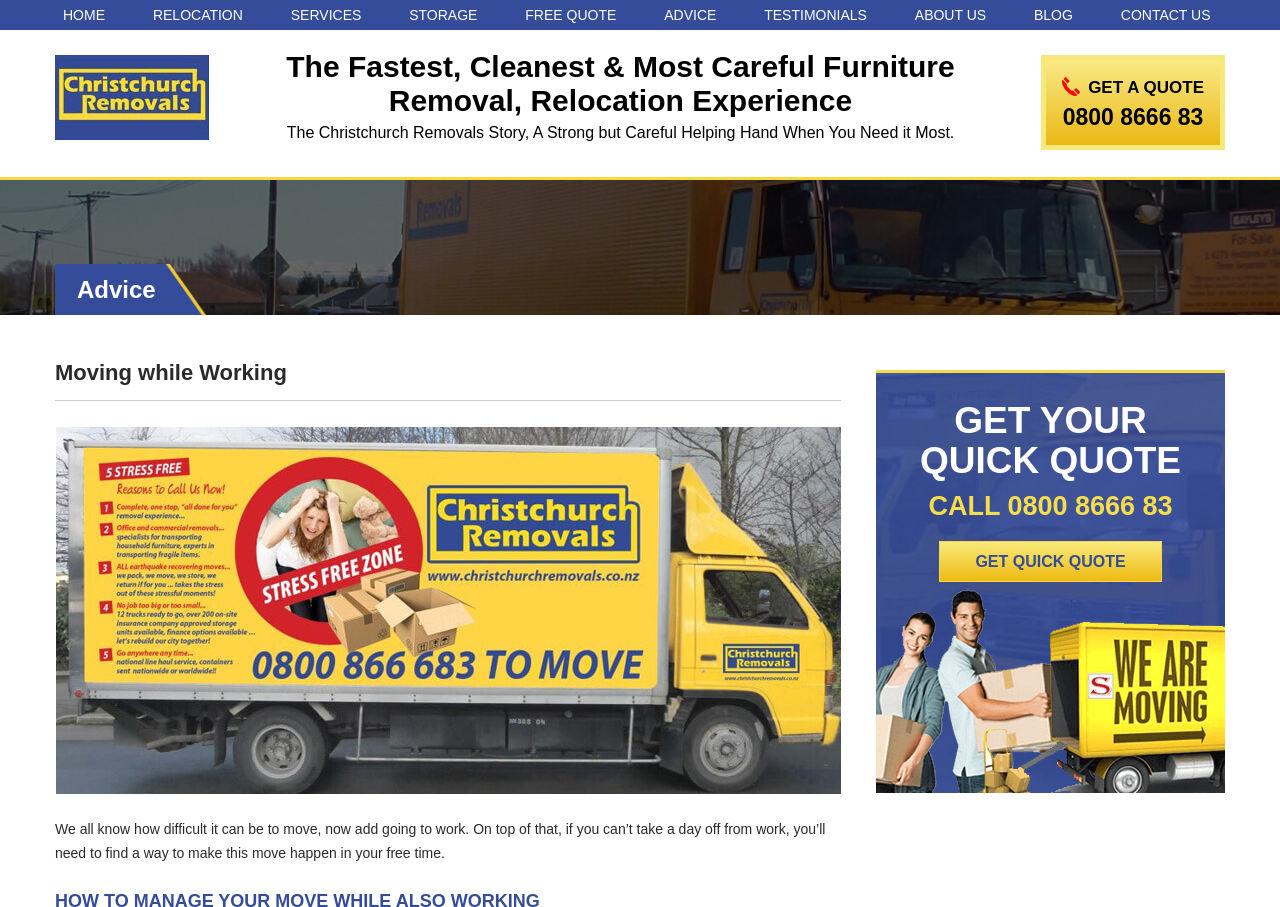Please answer the following question using a single word or phrase: 
How many call-to-action buttons are there?

2